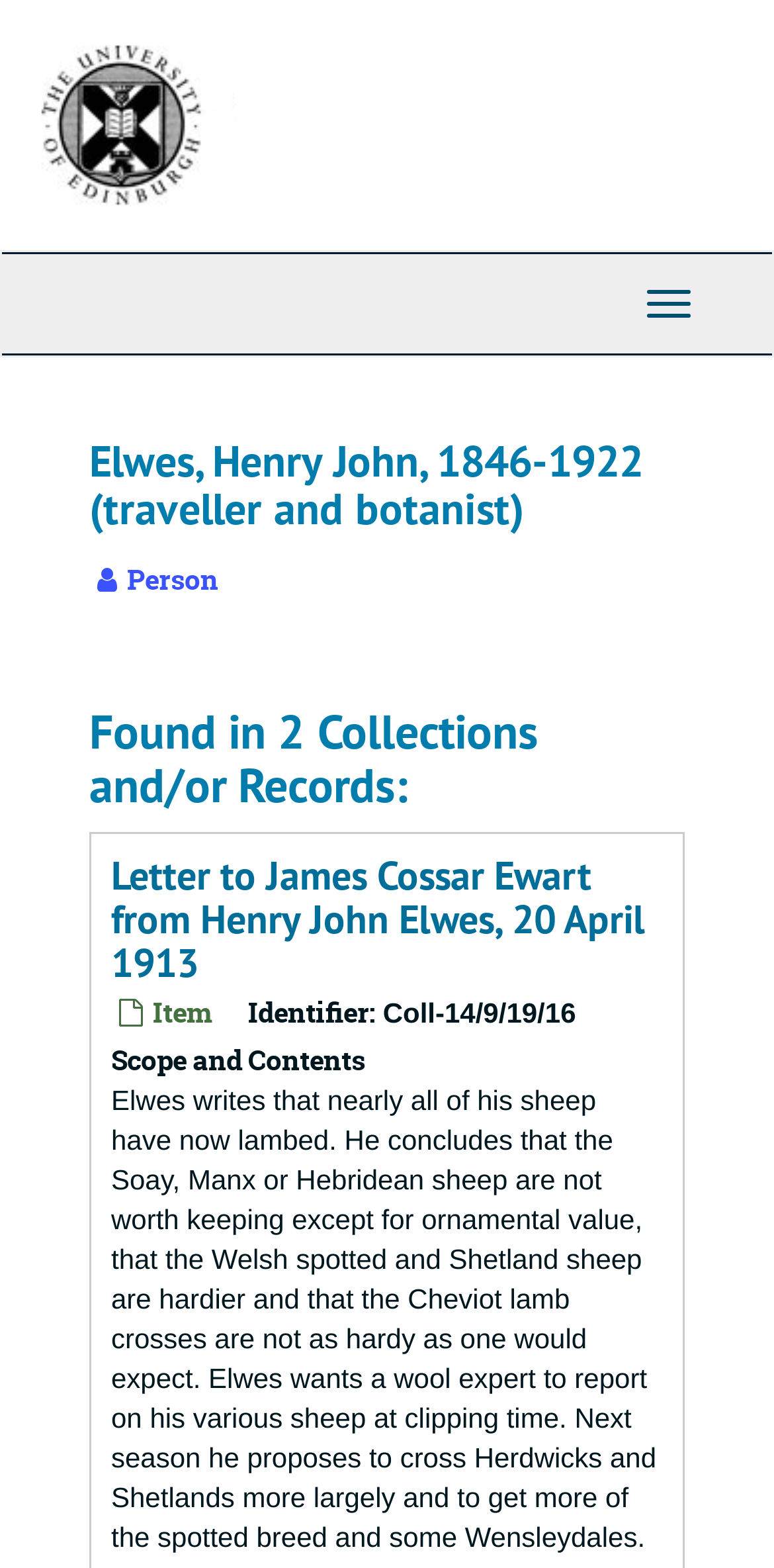Analyze the image and deliver a detailed answer to the question: How many collections and/or records is Henry John Elwes found in?

The number of collections and/or records can be found in the heading element 'Found in 2 Collections and/or Records:' which is located below the heading element 'Elwes, Henry John, 1846-1922 (traveller and botanist)'.